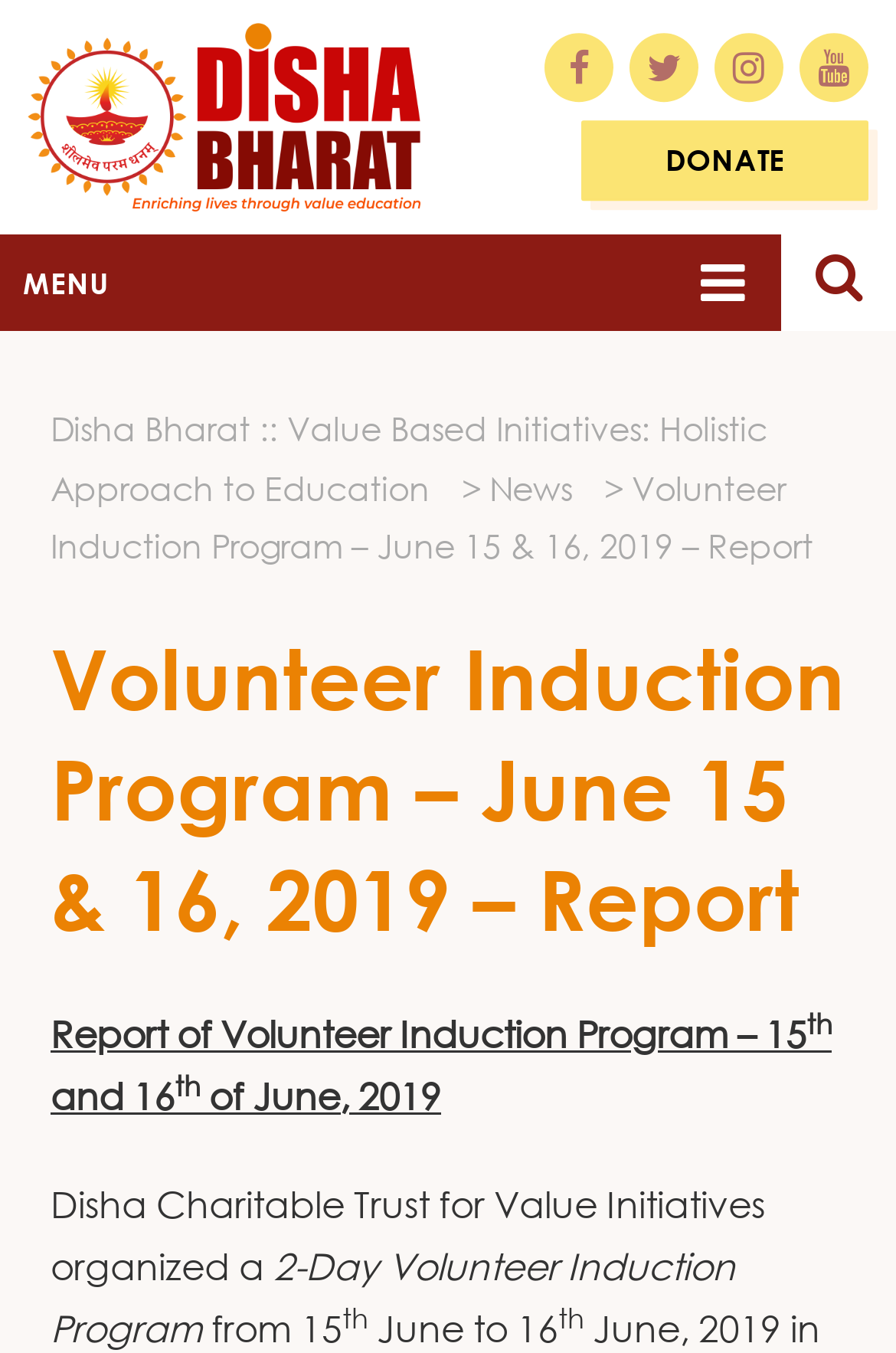What is the purpose of the 2-Day program?
Please look at the screenshot and answer in one word or a short phrase.

Volunteer Induction